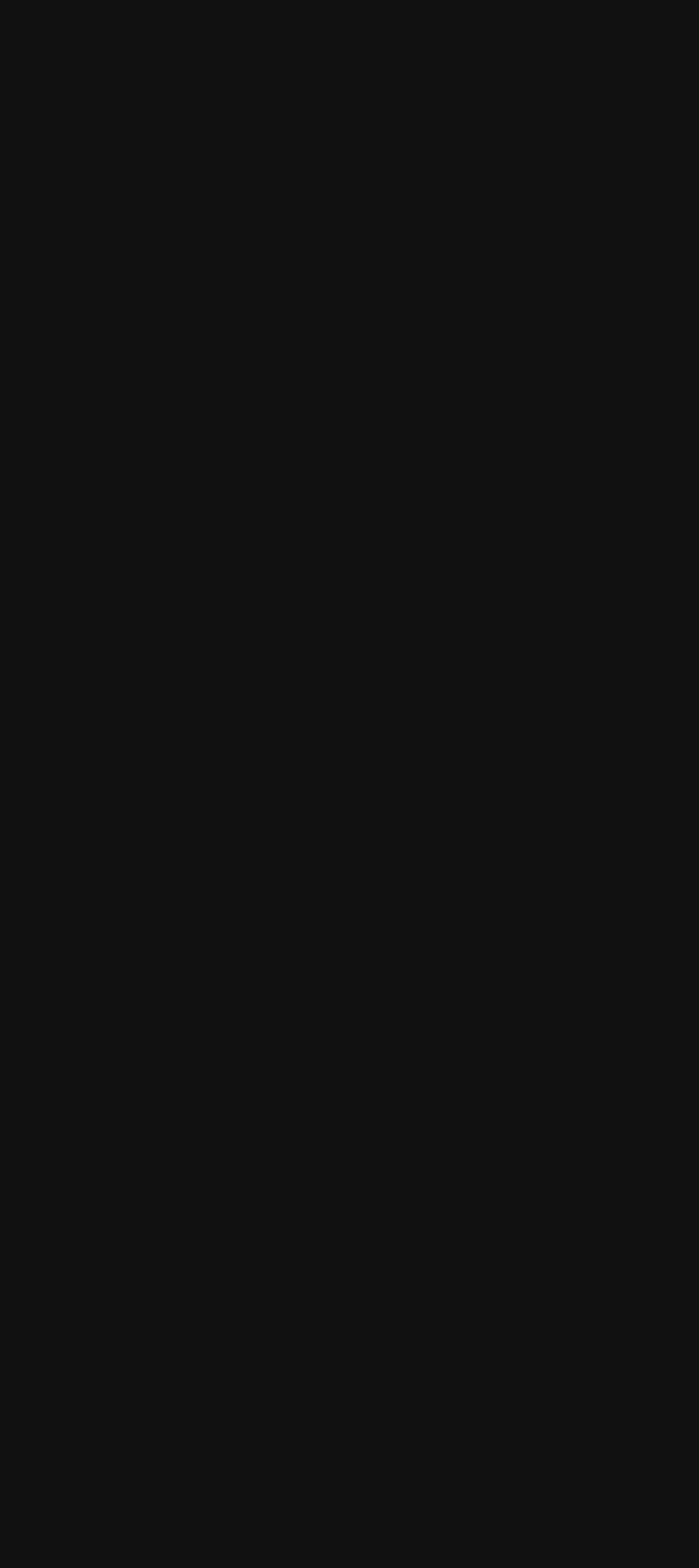Determine the bounding box coordinates of the clickable region to execute the instruction: "click About us". The coordinates should be four float numbers between 0 and 1, denoted as [left, top, right, bottom].

[0.07, 0.065, 0.262, 0.092]